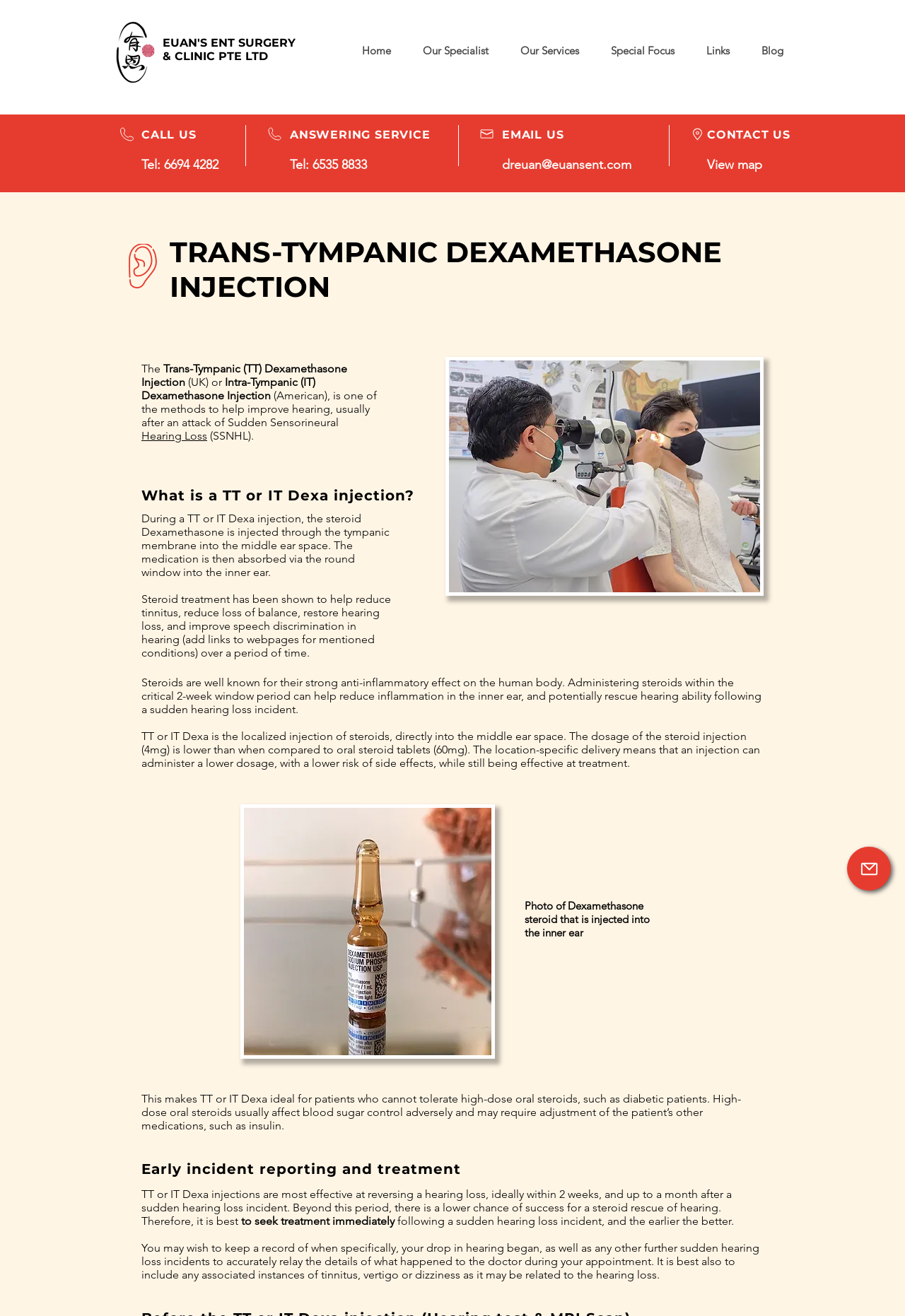Provide a thorough and detailed response to the question by examining the image: 
What is the ideal time frame for TT or IT Dexa injection?

The webpage states that TT or IT Dexa injections are most effective at reversing a hearing loss, ideally within 2 weeks, and up to a month after a sudden hearing loss incident. Beyond this period, there is a lower chance of success for a steroid rescue of hearing.